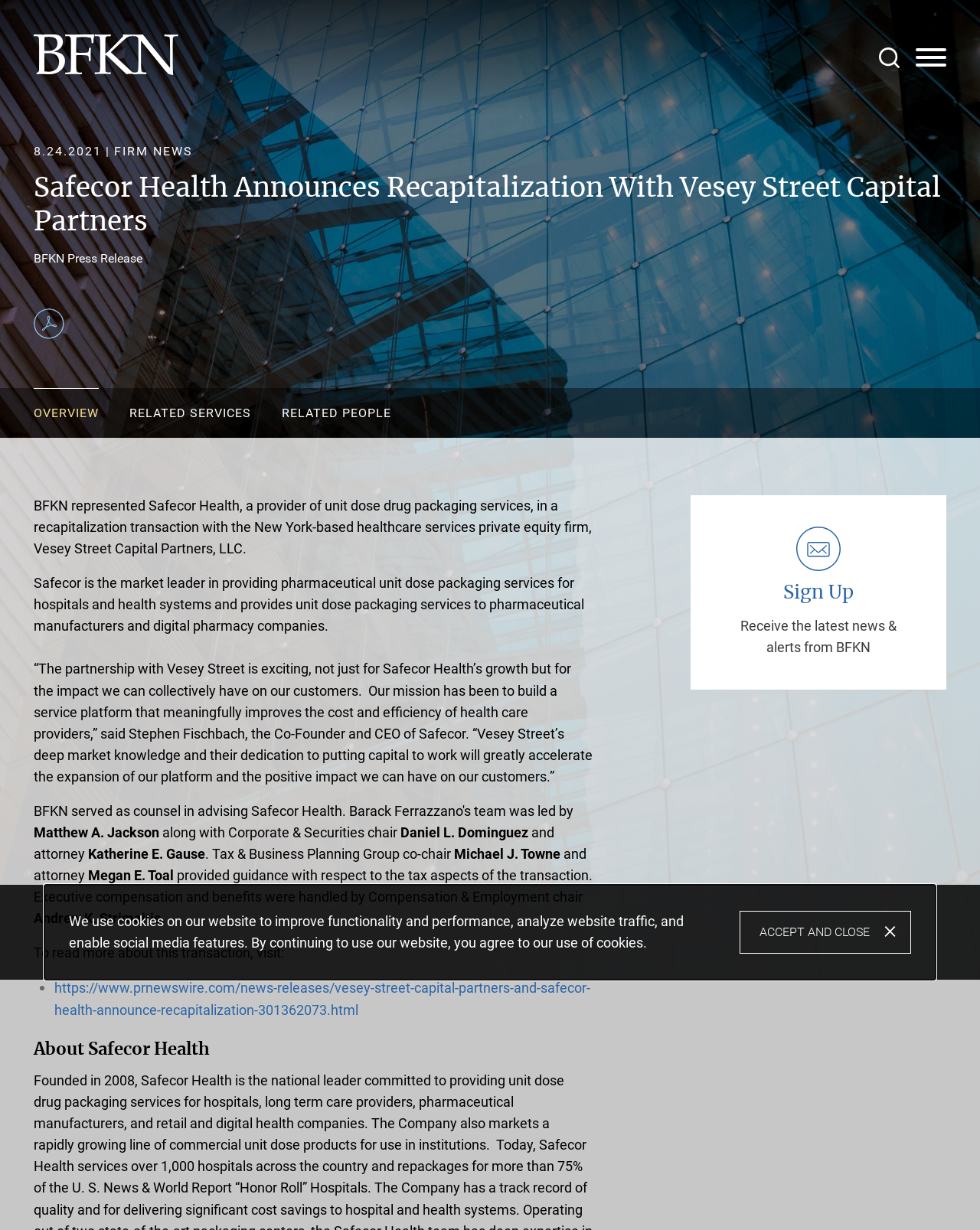What is the purpose of the 'Email Sign Up' link?
Refer to the image and provide a concise answer in one word or phrase.

To receive the latest news & alerts from BFKN